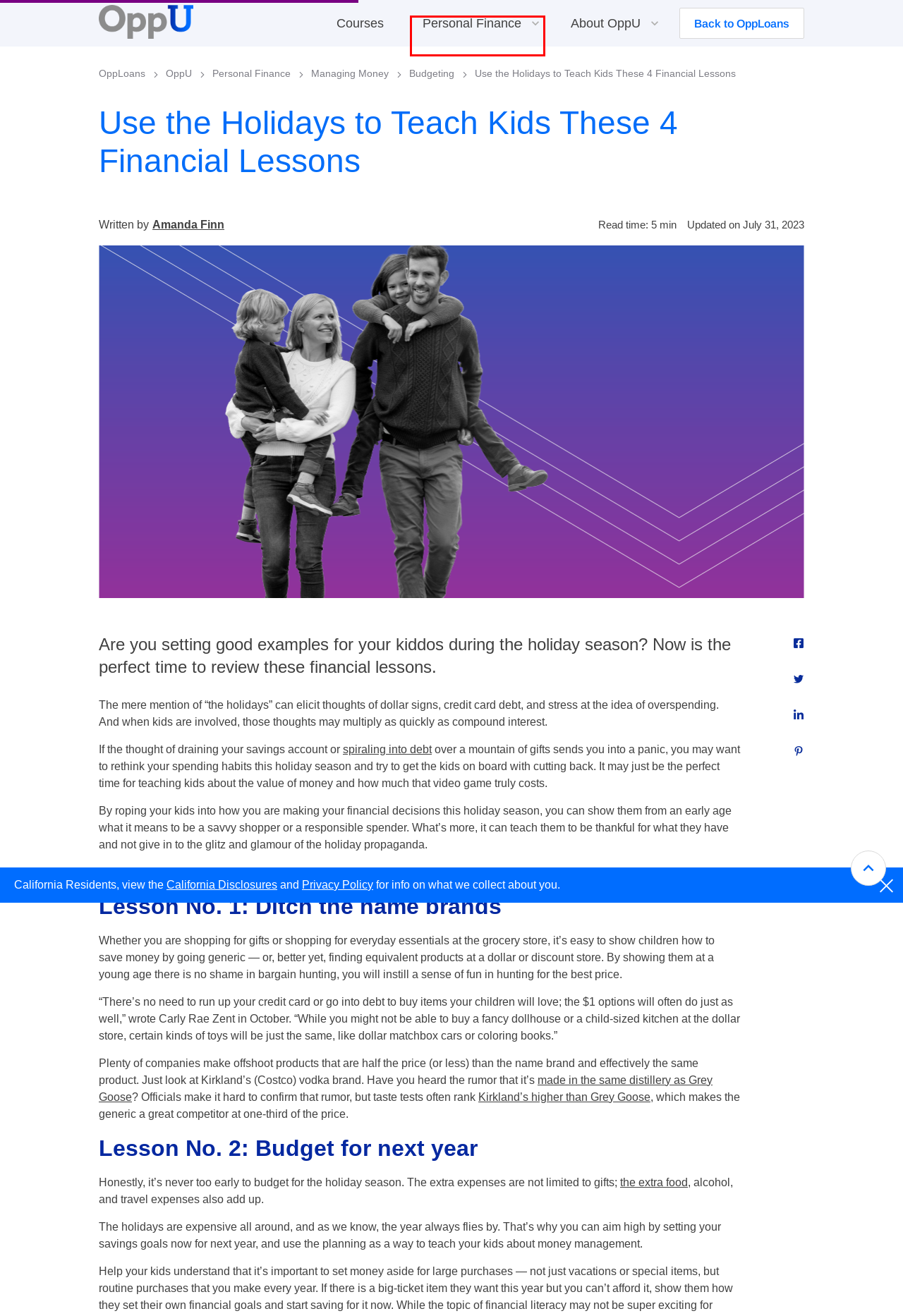Consider the screenshot of a webpage with a red bounding box and select the webpage description that best describes the new page that appears after clicking the element inside the red box. Here are the candidates:
A. Empower Yourself with Personal Finance Education - OppU
B. What Are No Credit Check Loans? - OppU
C. OppU Financial Education Powered by Zogo - Oppu
D. Managing Money Basics & Advice - OppU
E. Online Personal Loans | OppLoans
F. What is an Installment Loan? Your Questions Answered - OppU
G. Budgeting Articles - OppU
H. Personal Finance Blog - OppU

H